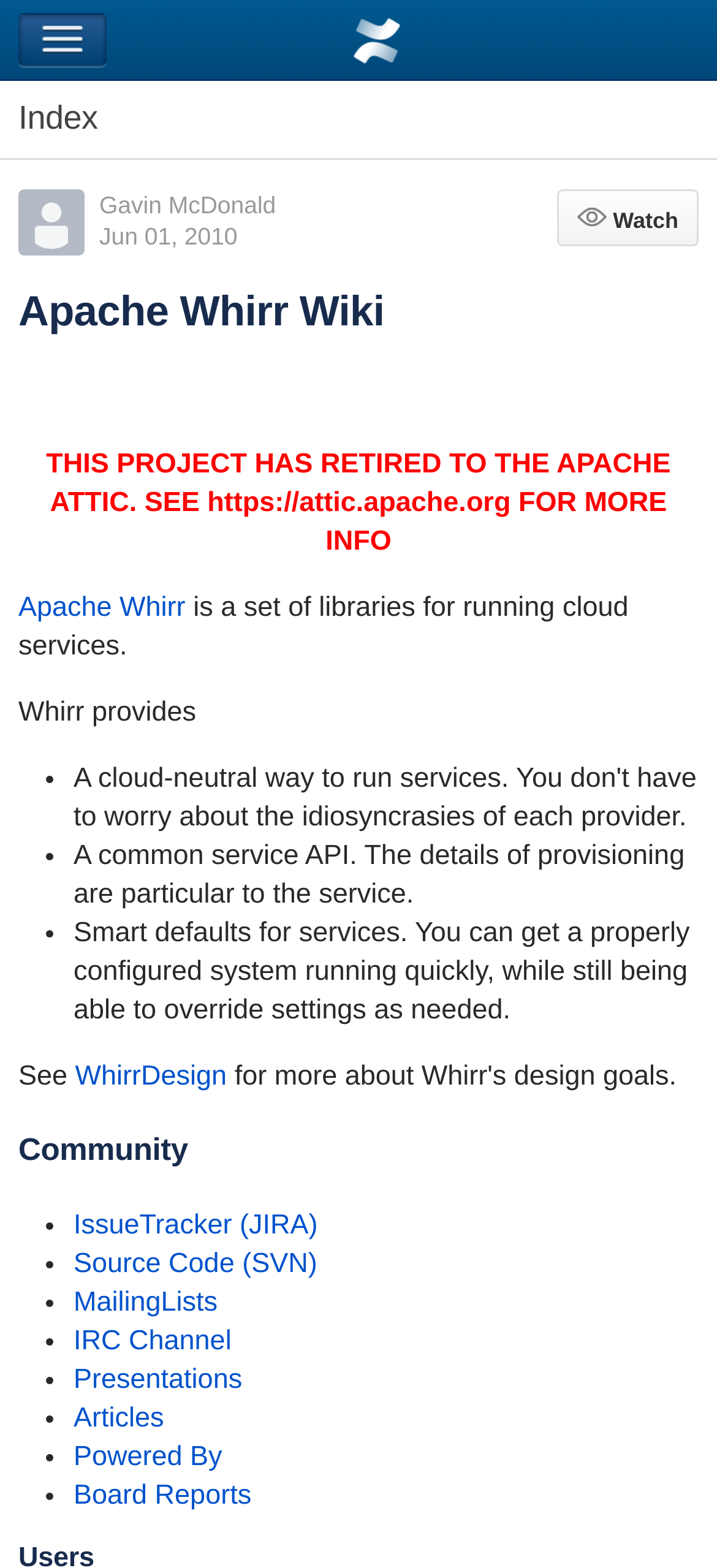Point out the bounding box coordinates of the section to click in order to follow this instruction: "Visit Authors avatar".

[0.026, 0.14, 0.118, 0.16]